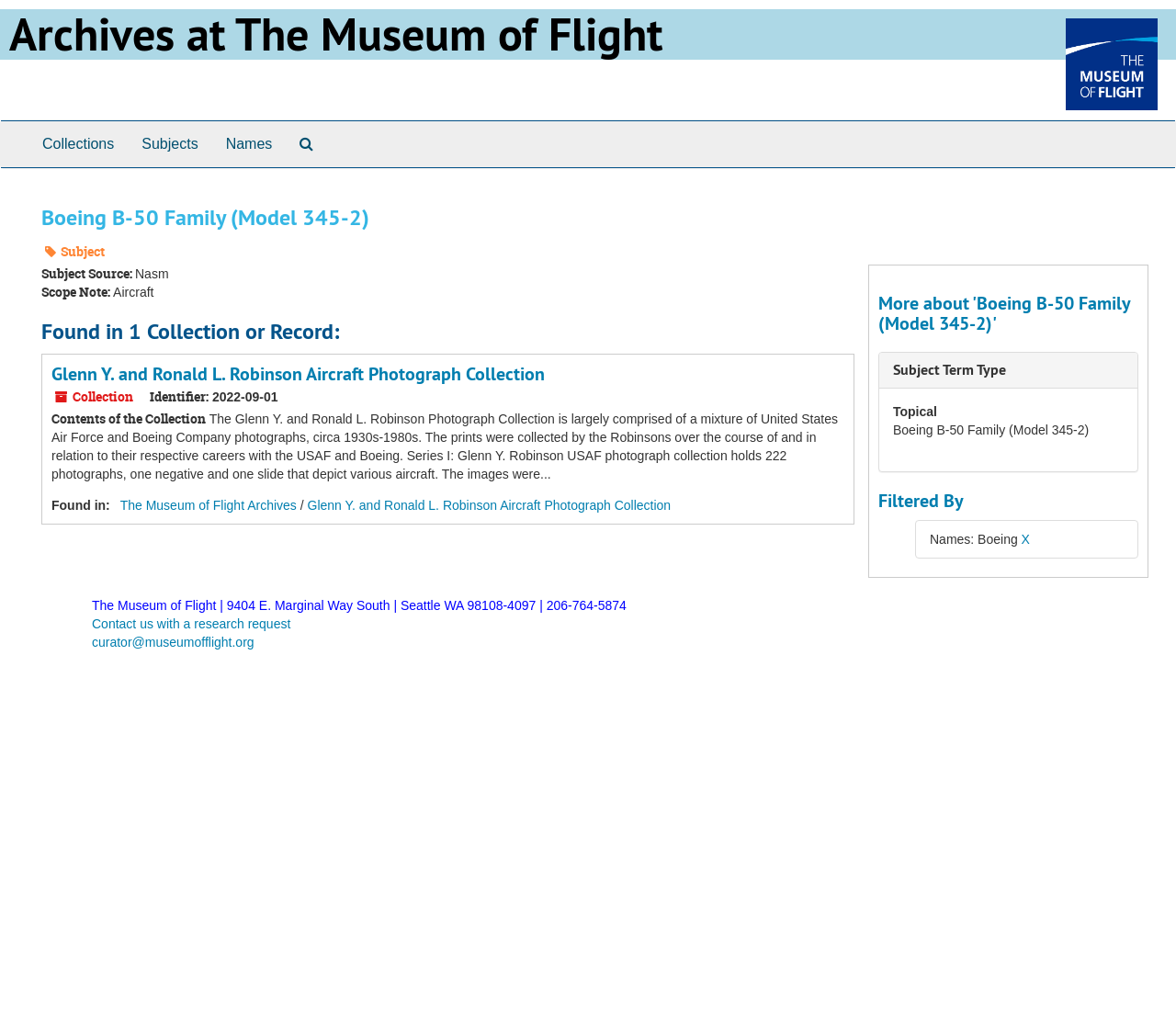Select the bounding box coordinates of the element I need to click to carry out the following instruction: "View more about 'Boeing B-50 Family (Model 345-2)'".

[0.747, 0.285, 0.968, 0.325]